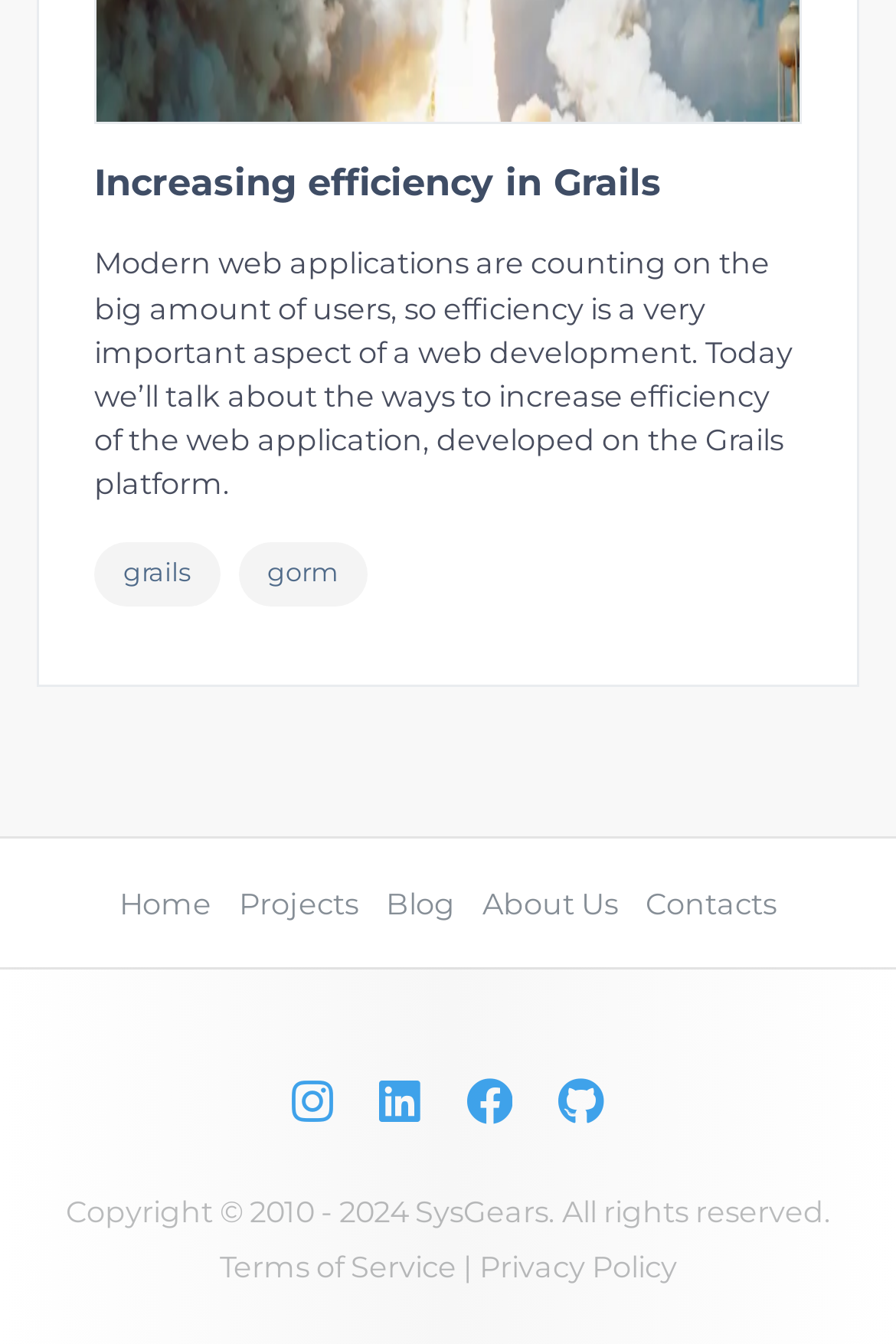Identify the bounding box of the HTML element described here: "Contacts". Provide the coordinates as four float numbers between 0 and 1: [left, top, right, bottom].

[0.71, 0.655, 0.877, 0.688]